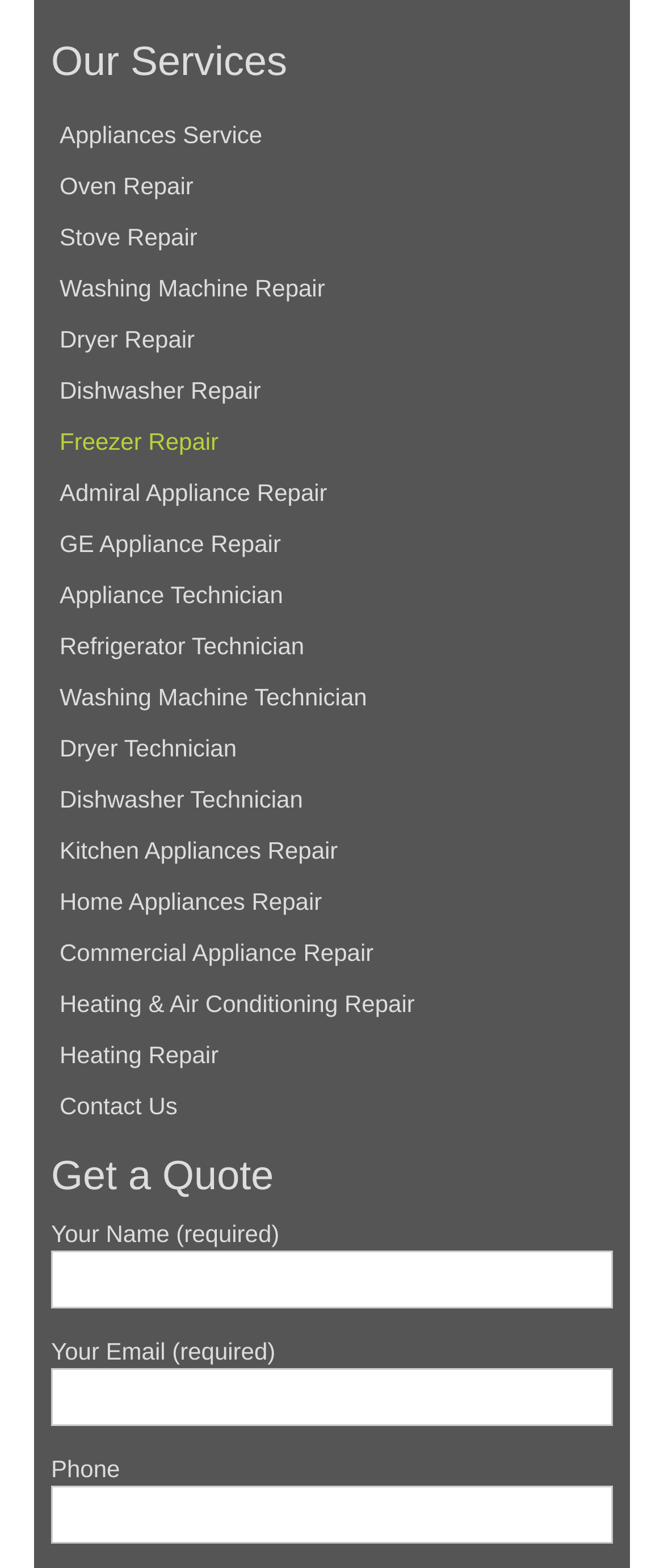Could you locate the bounding box coordinates for the section that should be clicked to accomplish this task: "Enter your email".

[0.077, 0.872, 0.923, 0.909]